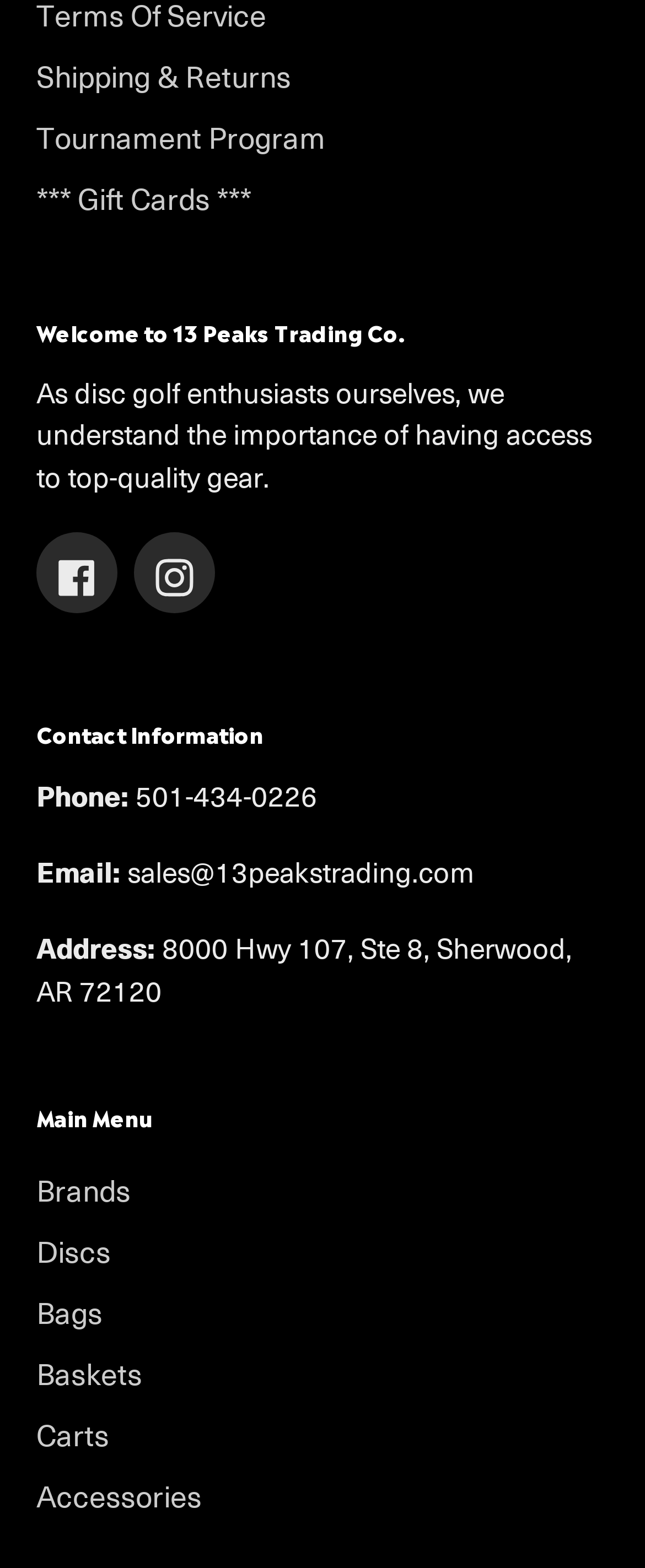How many social media links are there?
Give a single word or phrase answer based on the content of the image.

2